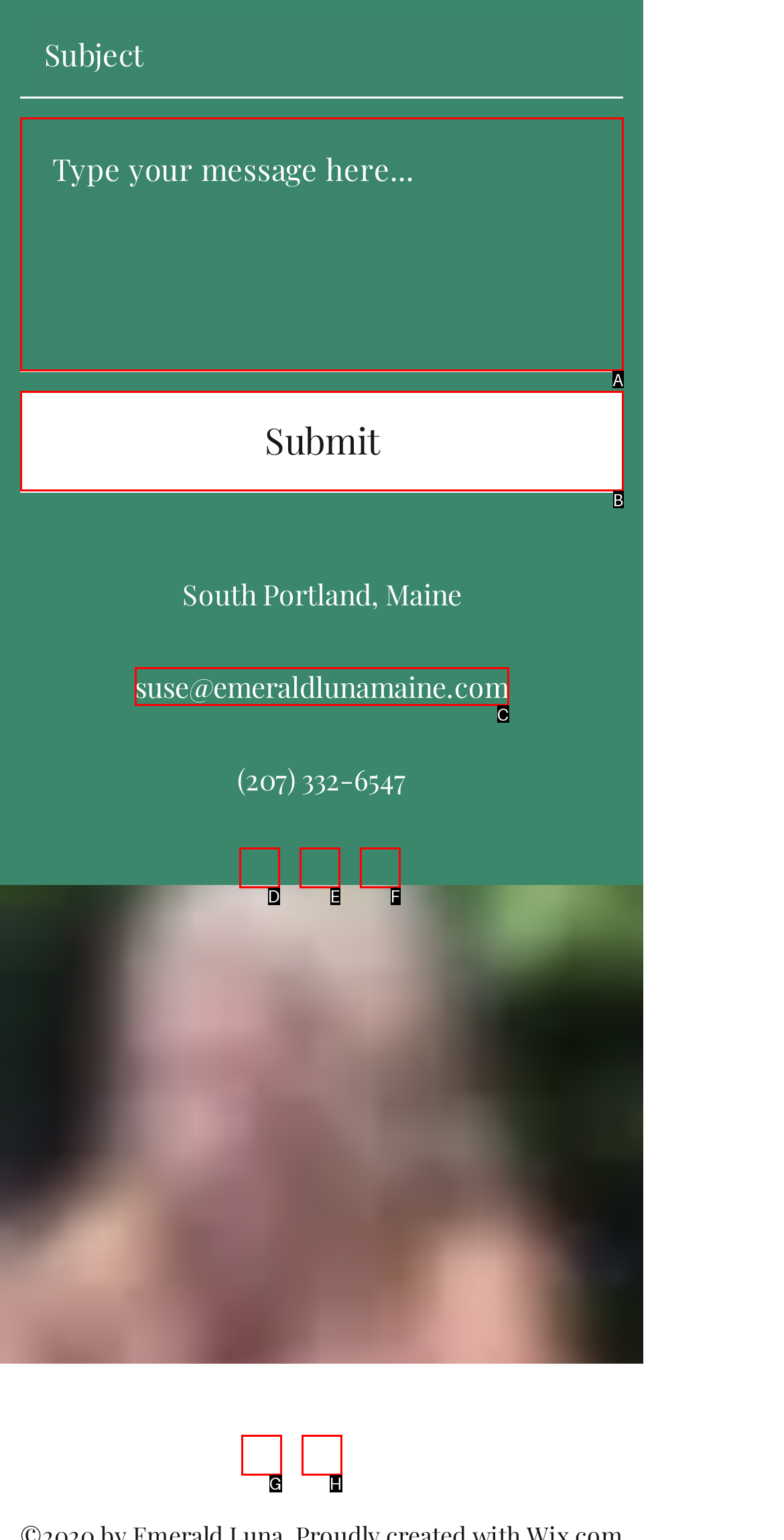Select the appropriate HTML element that needs to be clicked to execute the following task: Click submit. Respond with the letter of the option.

B